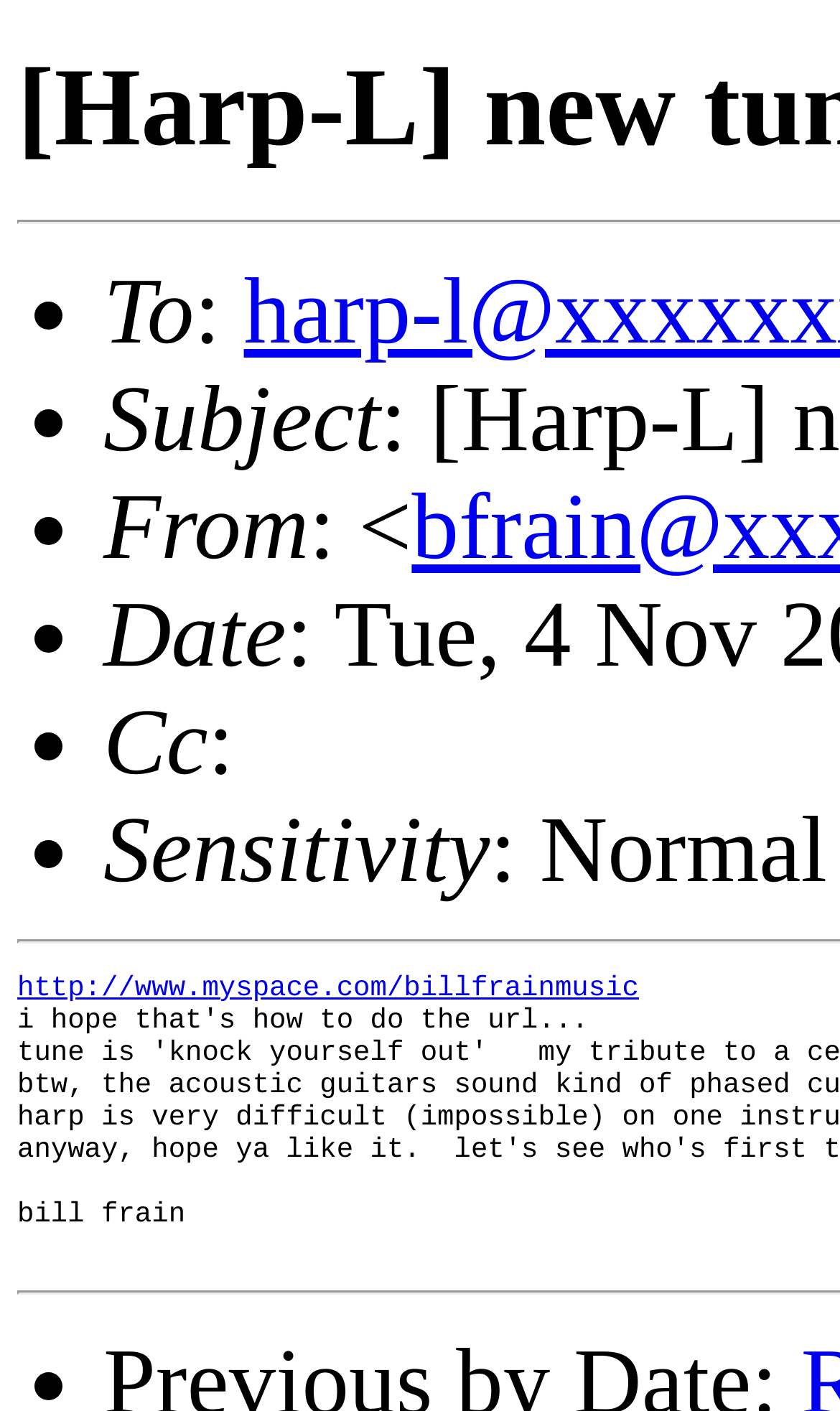Write a detailed summary of the webpage, including text, images, and layout.

The webpage appears to be an email or message thread, with a title "[Harp-L] new tune on myspace" at the top. Below the title, there are several list markers, each followed by a static text element, arranged in a vertical list. The list markers are positioned to the left of the text elements, and the text elements are aligned to the right of the list markers.

The first list item contains the text "To", followed by the second list item with the text "Subject", and so on. The list items continue with "From", "Date", "Cc", and "Sensitivity", each with a corresponding text element to the right.

At the bottom of the page, there is a link to "http://www.myspace.com/billfrainmusic", which is positioned near the bottom center of the page.